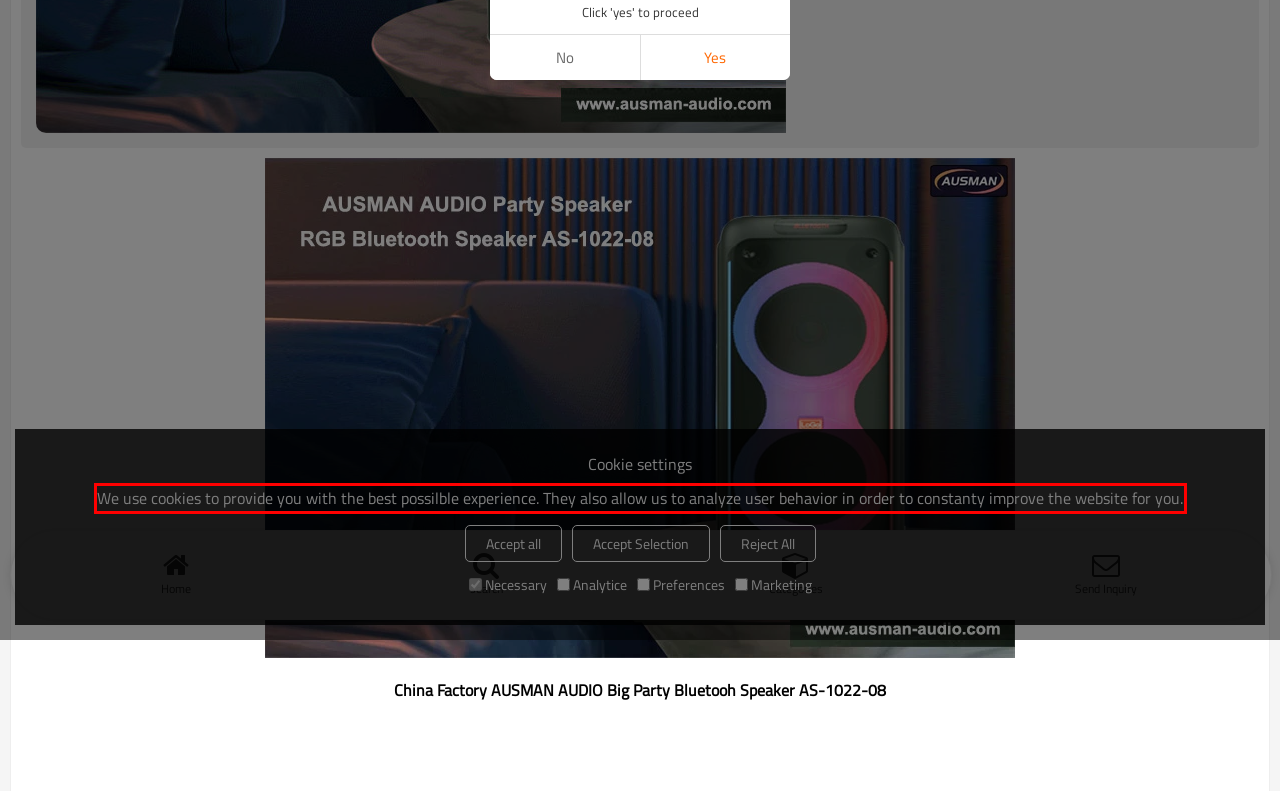Given a webpage screenshot, locate the red bounding box and extract the text content found inside it.

We use cookies to provide you with the best possilble experience. They also allow us to analyze user behavior in order to constanty improve the website for you.